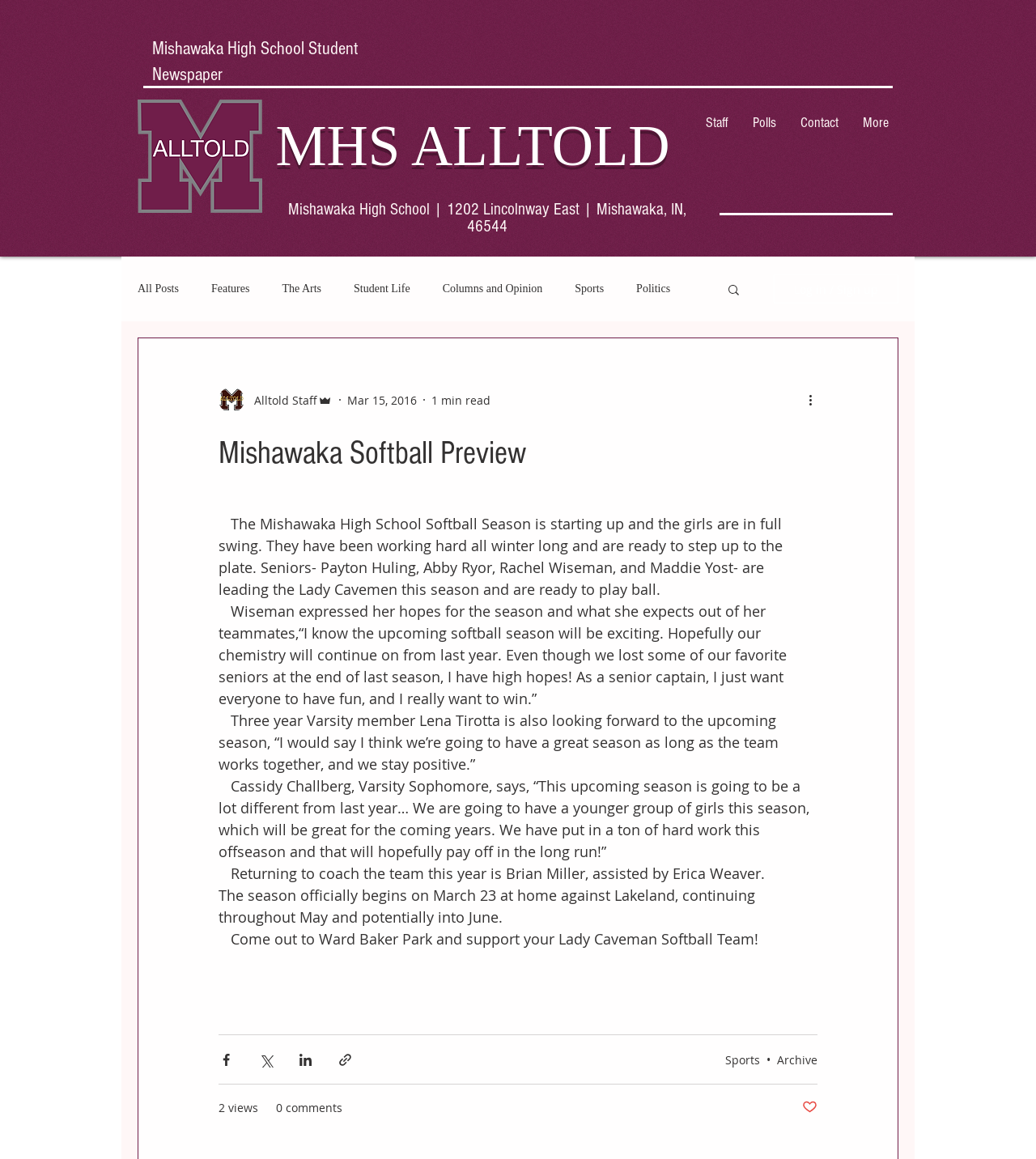Look at the image and write a detailed answer to the question: 
Who is the coach of the softball team?

I found the answer by reading the article content that mentions 'Returning to coach the team this year is Brian Miller, assisted by Erica Weaver'.